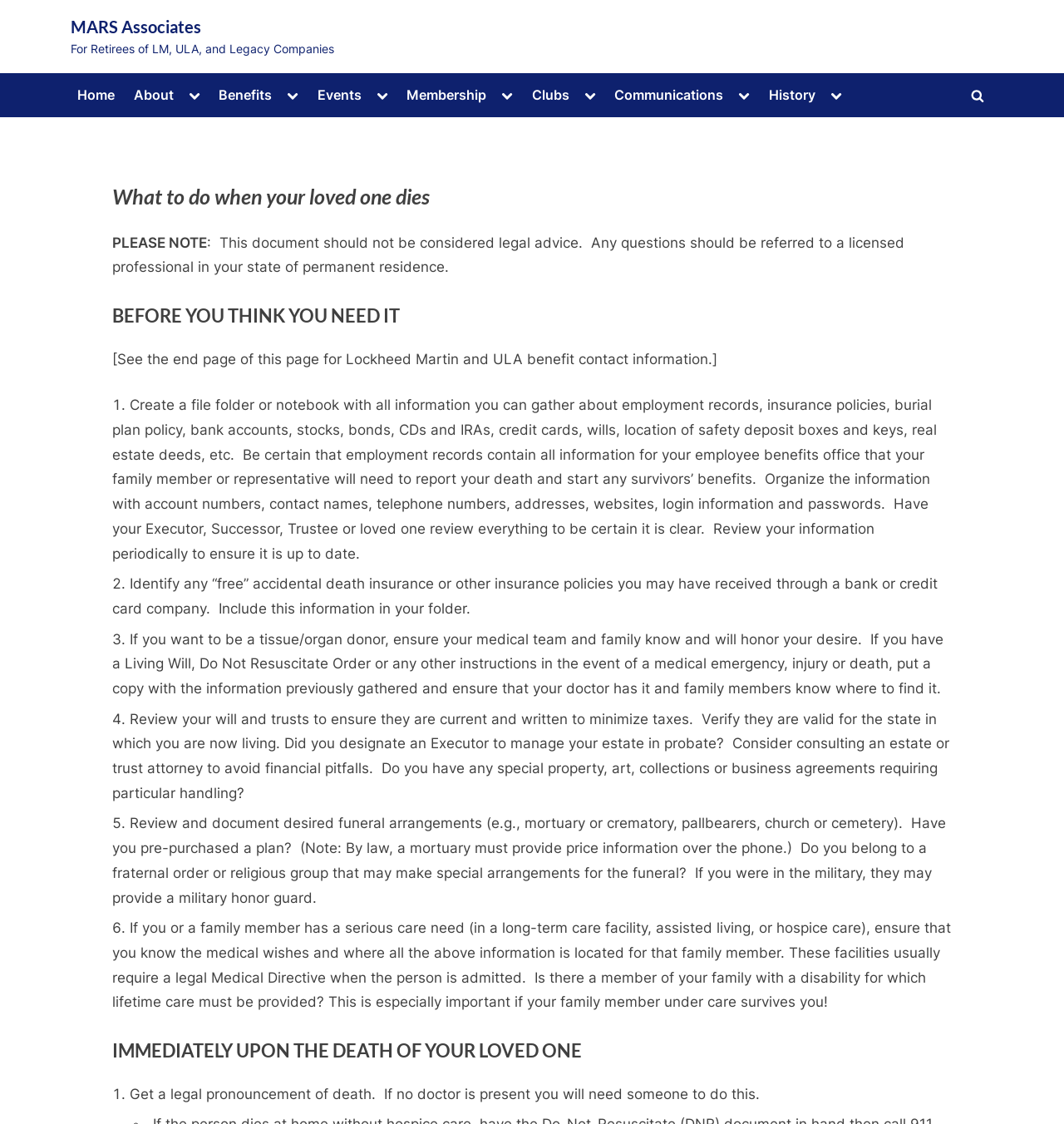Could you locate the bounding box coordinates for the section that should be clicked to accomplish this task: "Click the 'MARS Overview' link".

[0.131, 0.189, 0.314, 0.217]